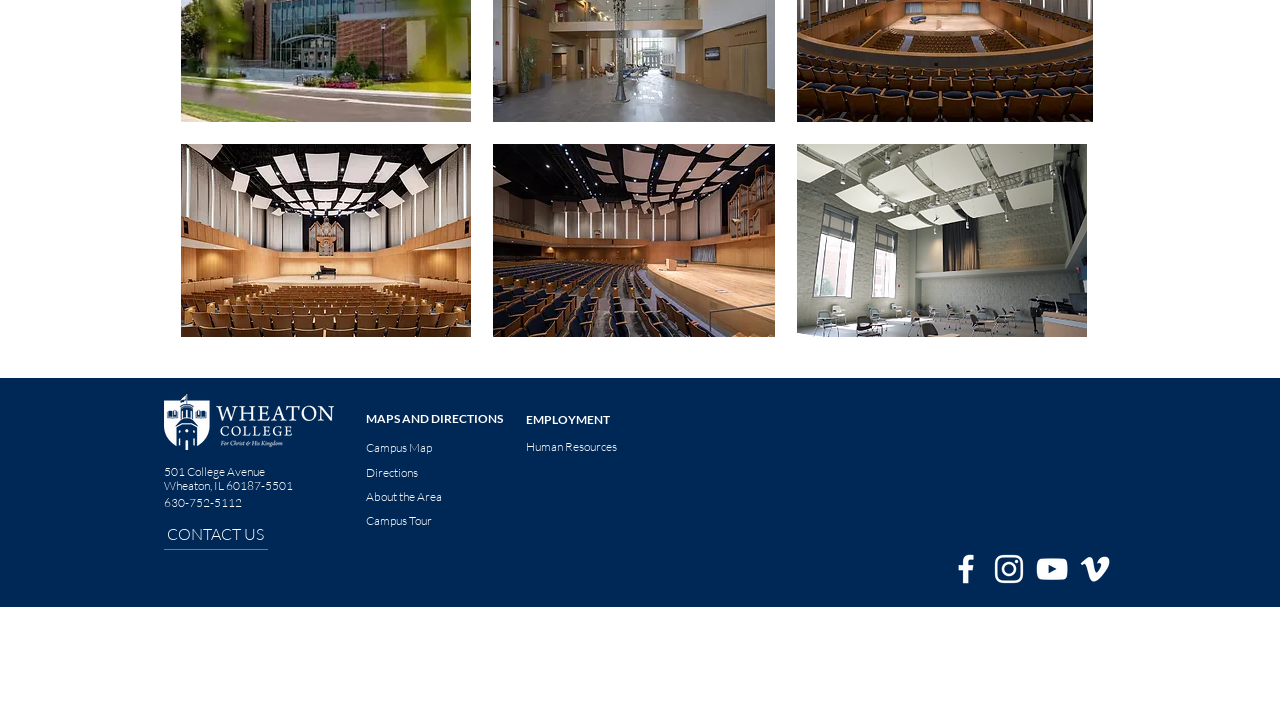Find the bounding box of the UI element described as: "Directions". The bounding box coordinates should be given as four float values between 0 and 1, i.e., [left, top, right, bottom].

[0.286, 0.662, 0.327, 0.683]